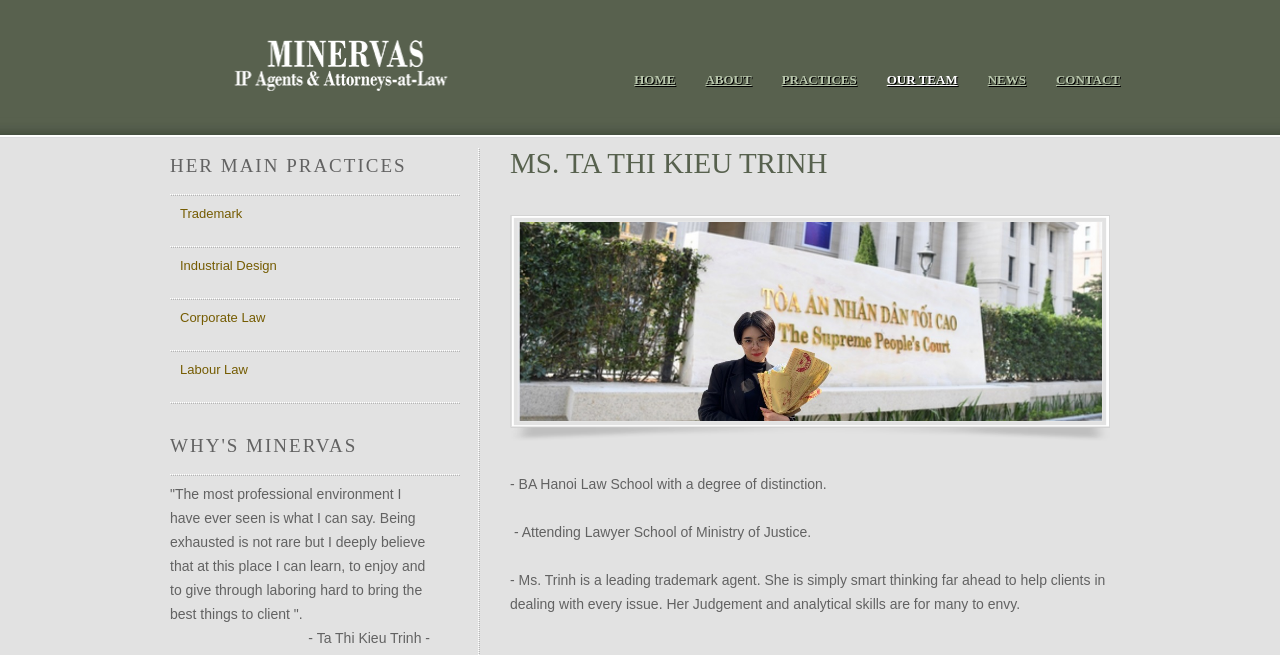Describe all the visual and textual components of the webpage comprehensively.

The webpage is about Ms. Ta Thi Kieu Trinh, a leading trademark agent. At the top left corner, there is a logo image with a link to the homepage. Next to it, there are six navigation links: HOME, ABOUT, PRACTICES, OUR TEAM, NEWS, and CONTACT, aligned horizontally.

Below the navigation links, there is a heading "HER MAIN PRACTICES" followed by four links: Trademark, Industrial Design, Corporate Law, and Labour Law, arranged vertically.

Further down, there is a heading "WHY'S MINERVAS" followed by a testimonial quote from Ta Thi Kieu Trinh, which takes up a significant portion of the page.

On the right side of the page, there is a section dedicated to Ms. Ta Thi Kieu Trinh, with a heading bearing her name. Below the heading, there is a large image, likely a portrait of Ms. Trinh. Underneath the image, there are three paragraphs of text describing her background, including her education and skills as a leading trademark agent.